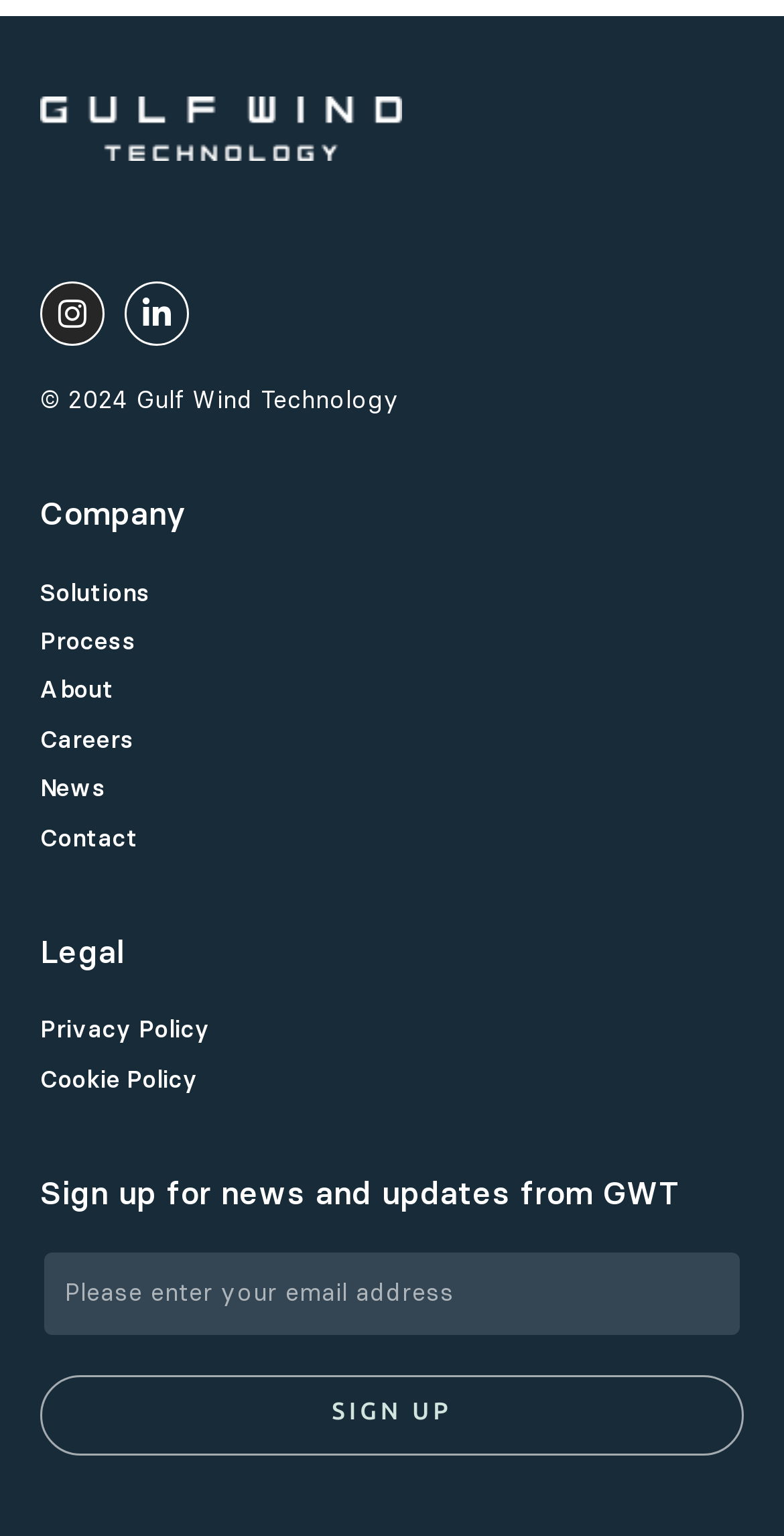What is the company name?
Please provide a single word or phrase based on the screenshot.

Gulf Wind Technology